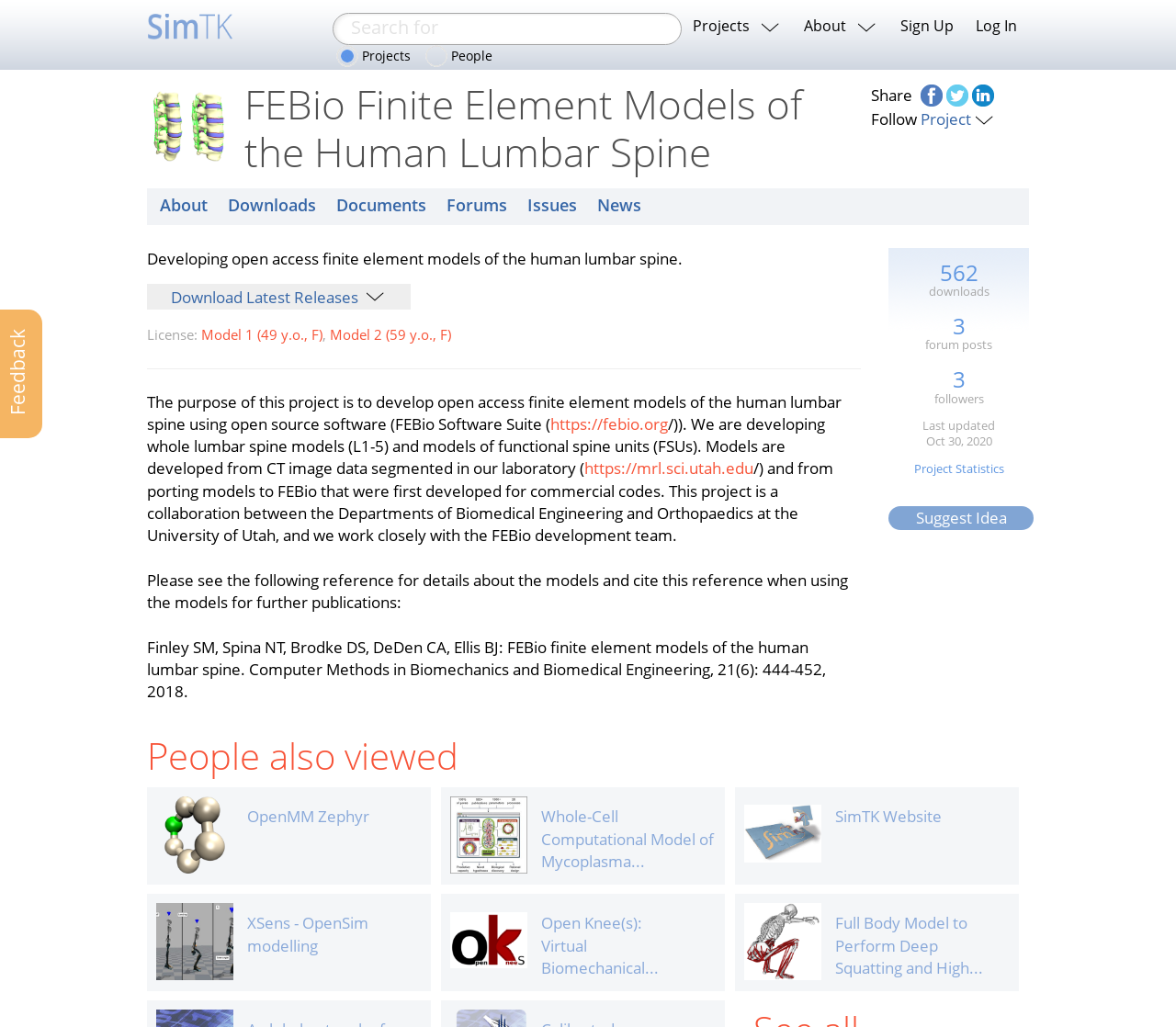Locate the bounding box coordinates of the area you need to click to fulfill this instruction: 'Search for projects'. The coordinates must be in the form of four float numbers ranging from 0 to 1: [left, top, right, bottom].

[0.291, 0.015, 0.571, 0.041]